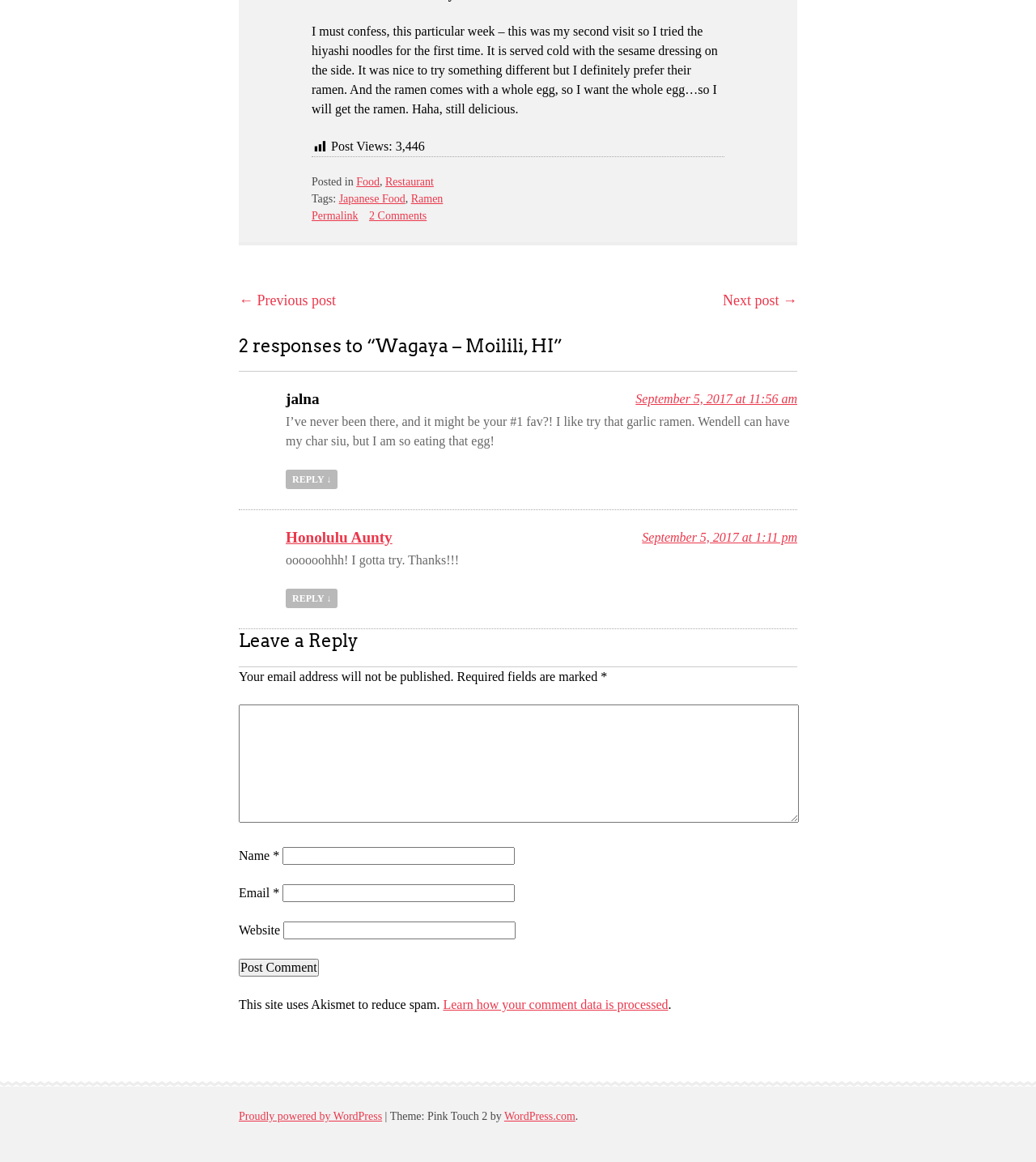Determine the bounding box coordinates of the clickable element to complete this instruction: "Click the 'Food' link". Provide the coordinates in the format of four float numbers between 0 and 1, [left, top, right, bottom].

[0.344, 0.151, 0.366, 0.162]